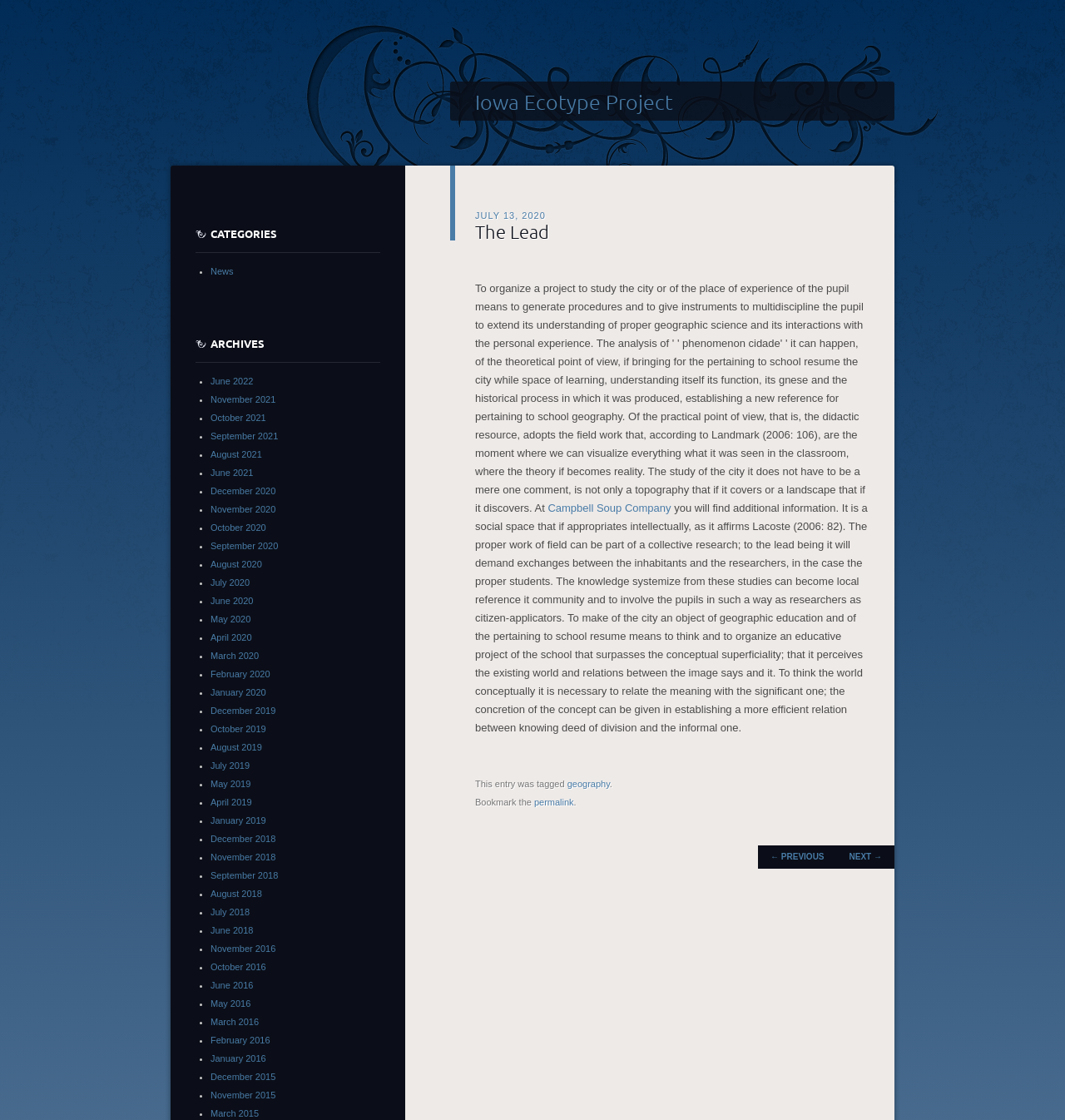Locate the bounding box coordinates of the area where you should click to accomplish the instruction: "Check the Technology Blog".

None